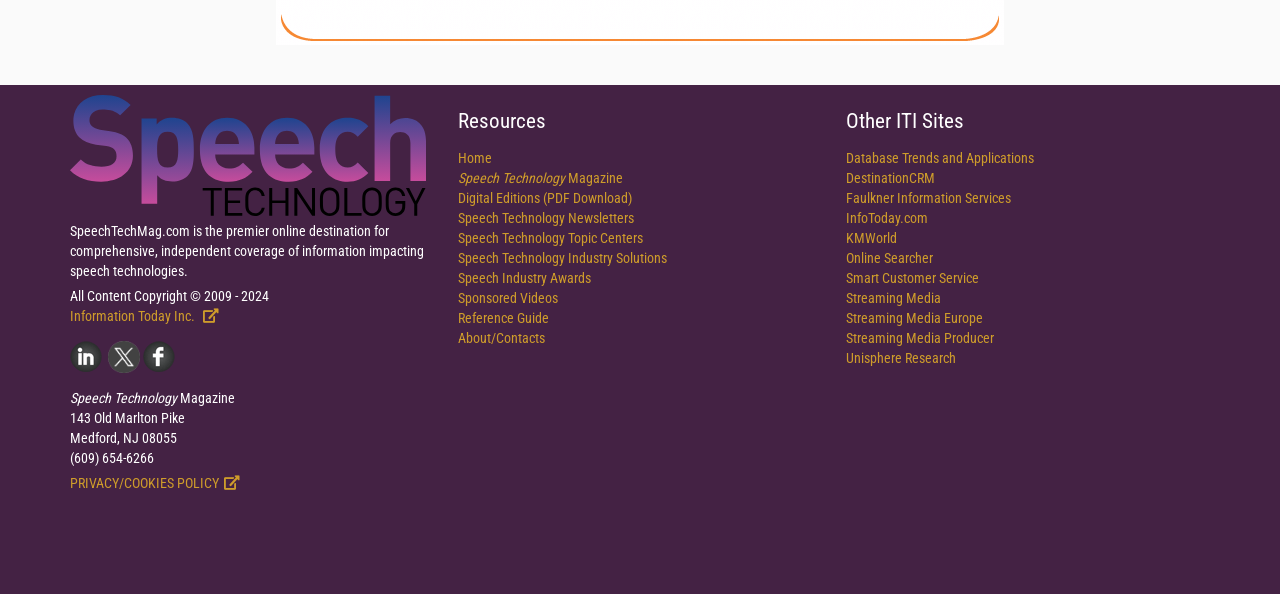What is the address of the magazine?
Please provide a single word or phrase as your answer based on the screenshot.

143 Old Marlton Pike, Medford, NJ 08055